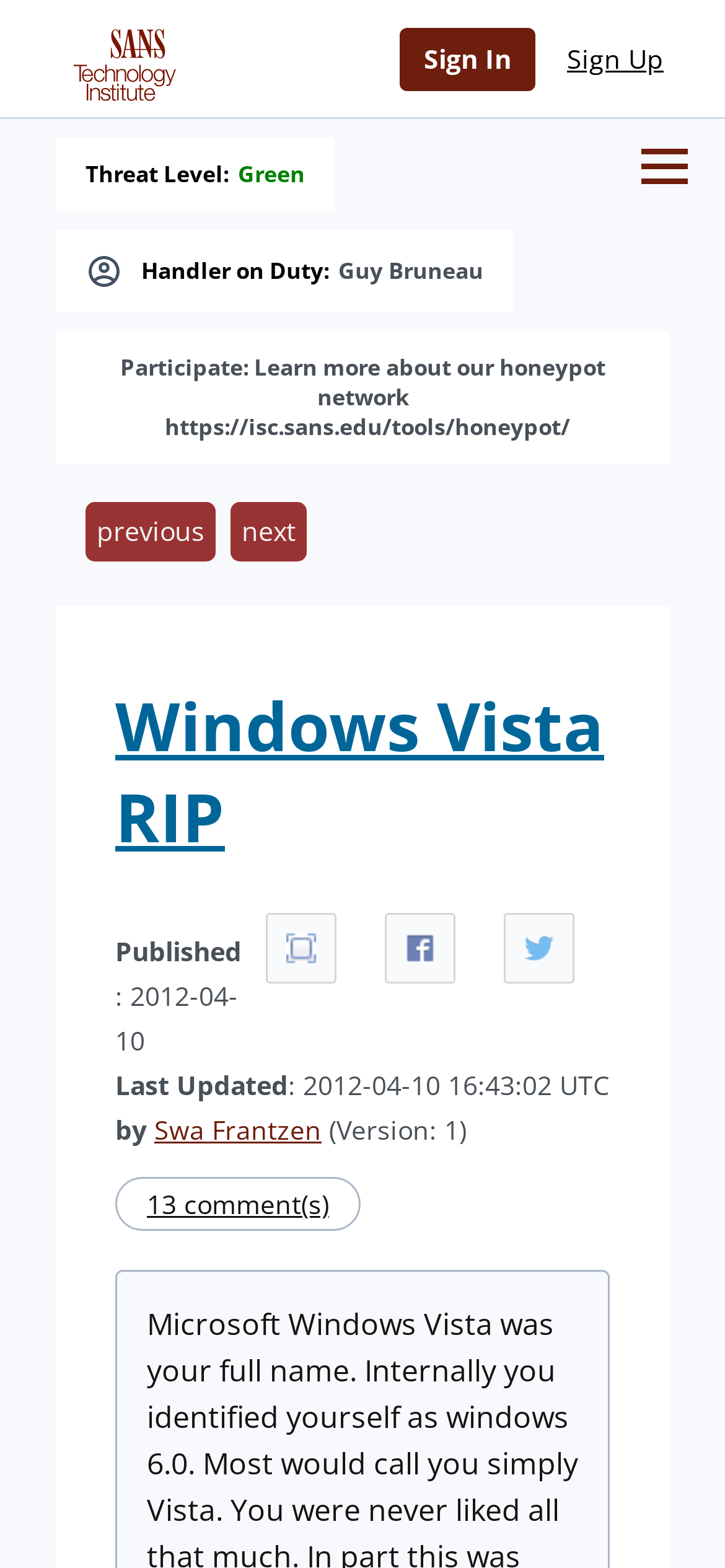Highlight the bounding box coordinates of the region I should click on to meet the following instruction: "Go to About Us".

None